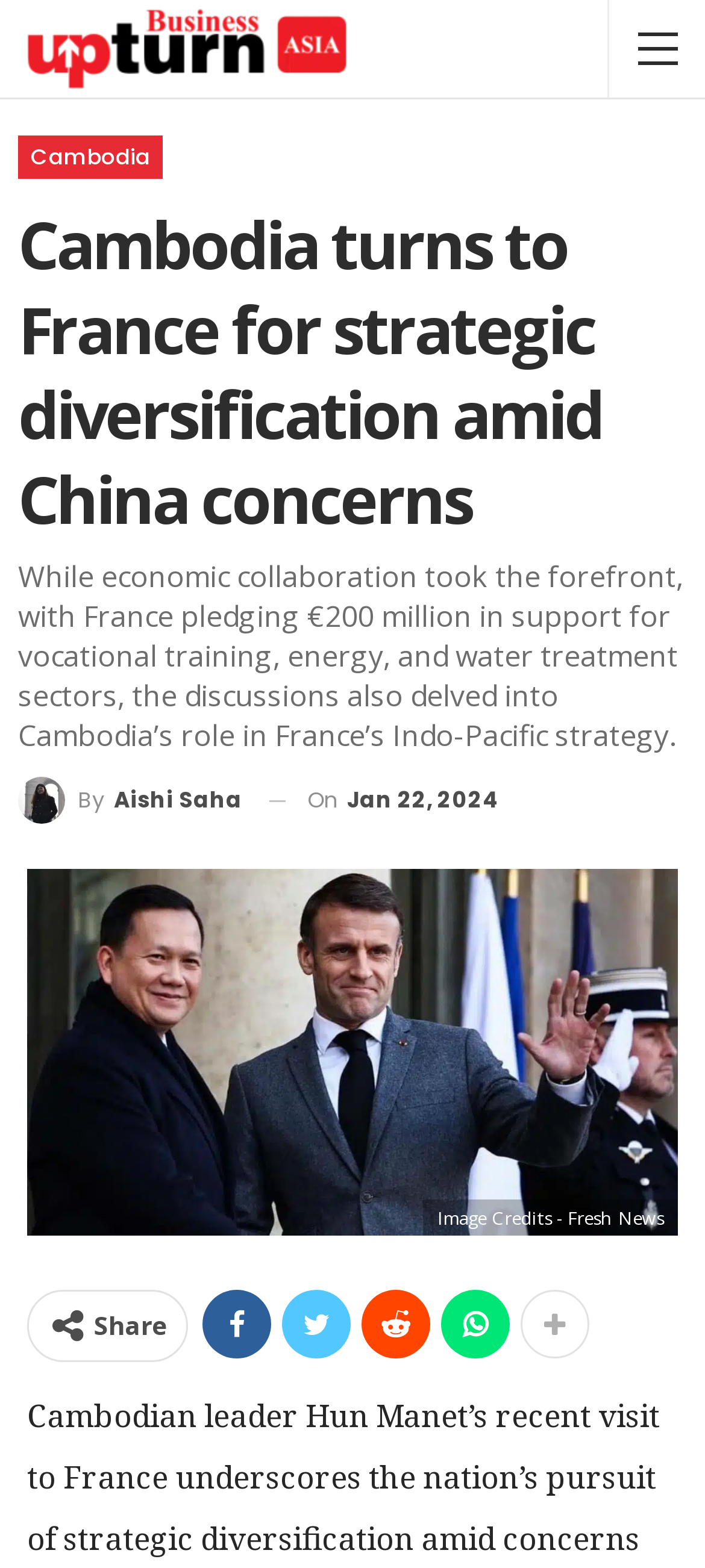Identify and extract the heading text of the webpage.

Cambodia turns to France for strategic diversification amid China concerns